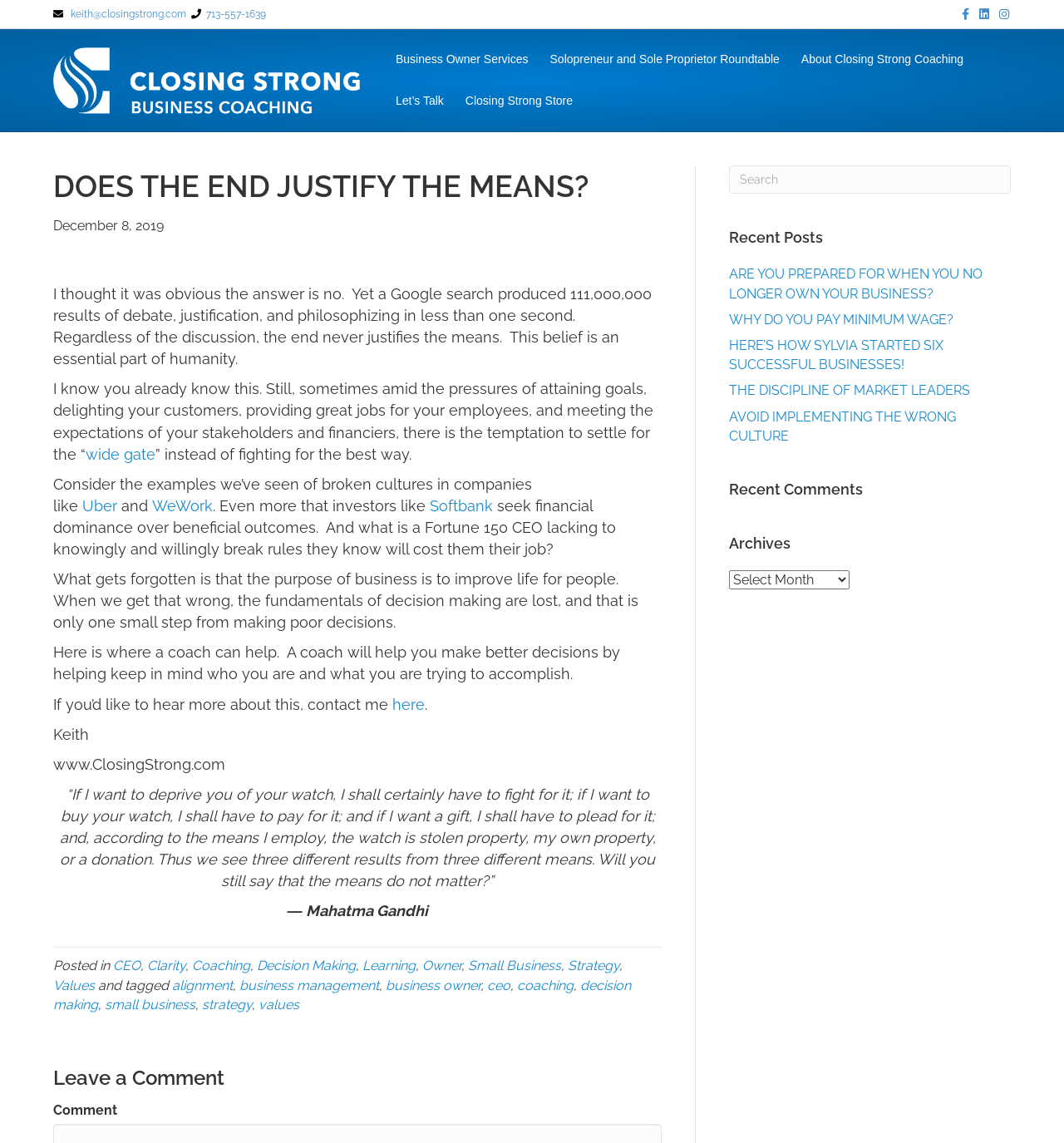Find the bounding box coordinates of the element I should click to carry out the following instruction: "Contact the author here".

[0.369, 0.608, 0.399, 0.624]